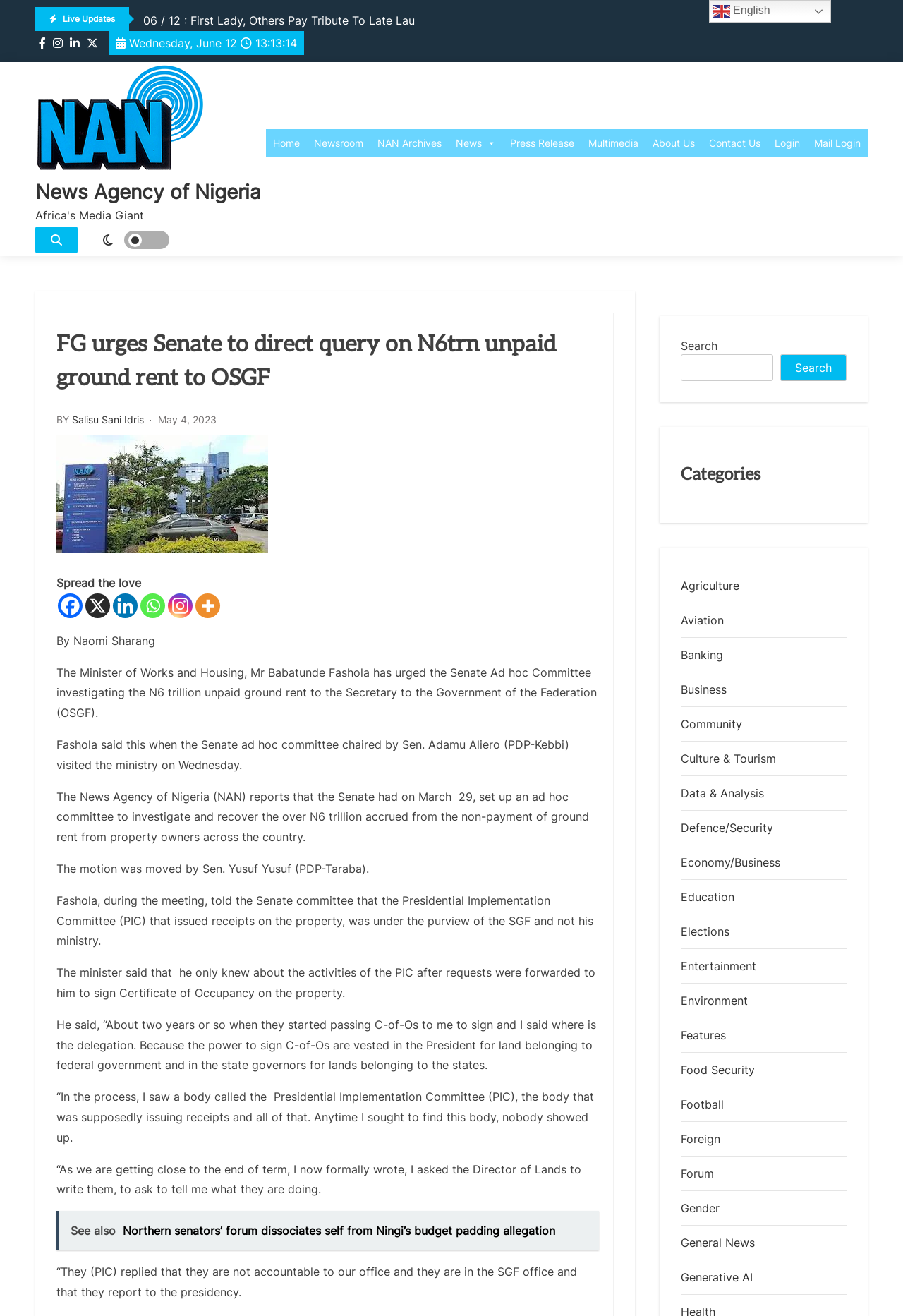Locate the bounding box coordinates of the area that needs to be clicked to fulfill the following instruction: "Search for something". The coordinates should be in the format of four float numbers between 0 and 1, namely [left, top, right, bottom].

[0.754, 0.269, 0.938, 0.29]